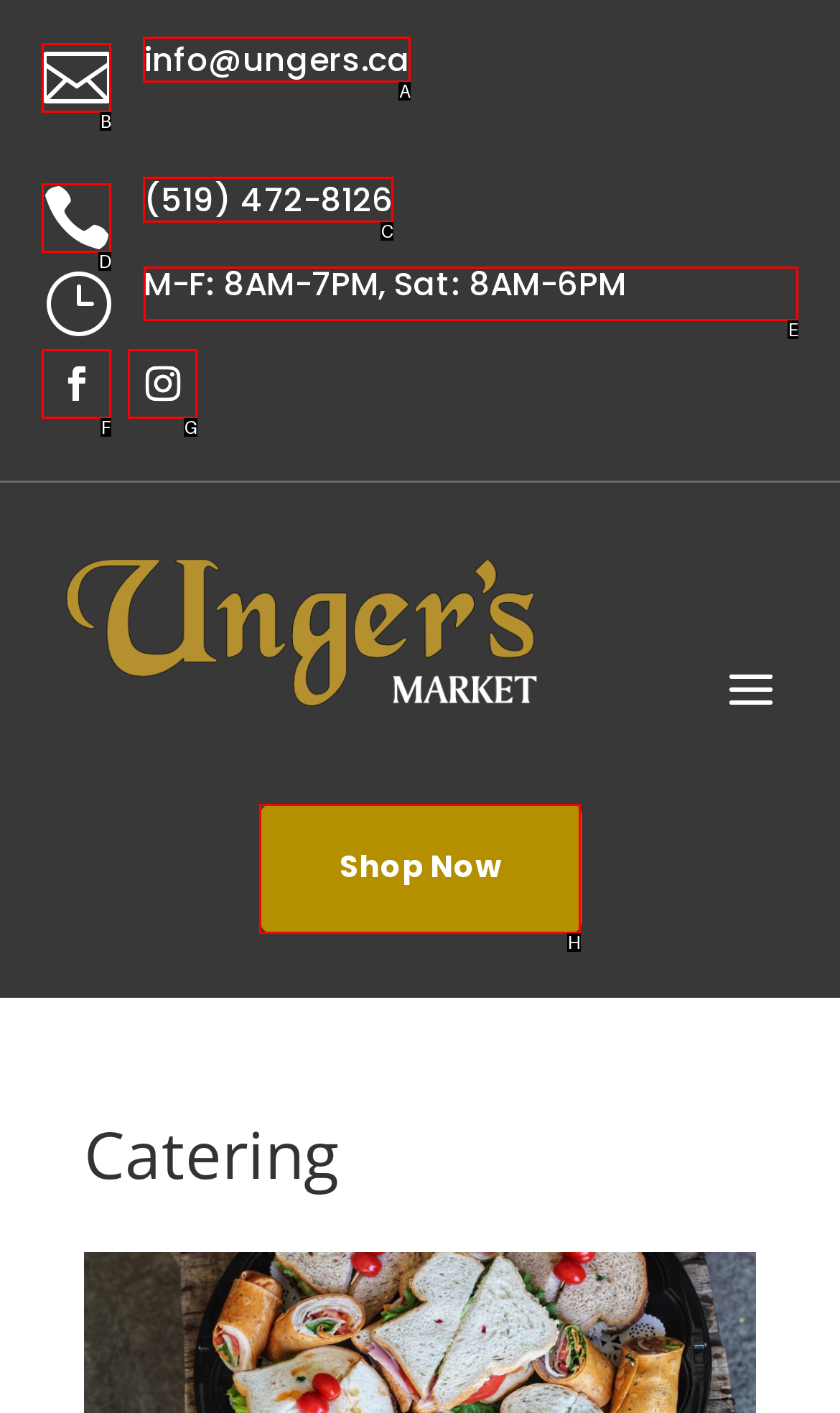Determine which HTML element should be clicked for this task: View the business hours
Provide the option's letter from the available choices.

E